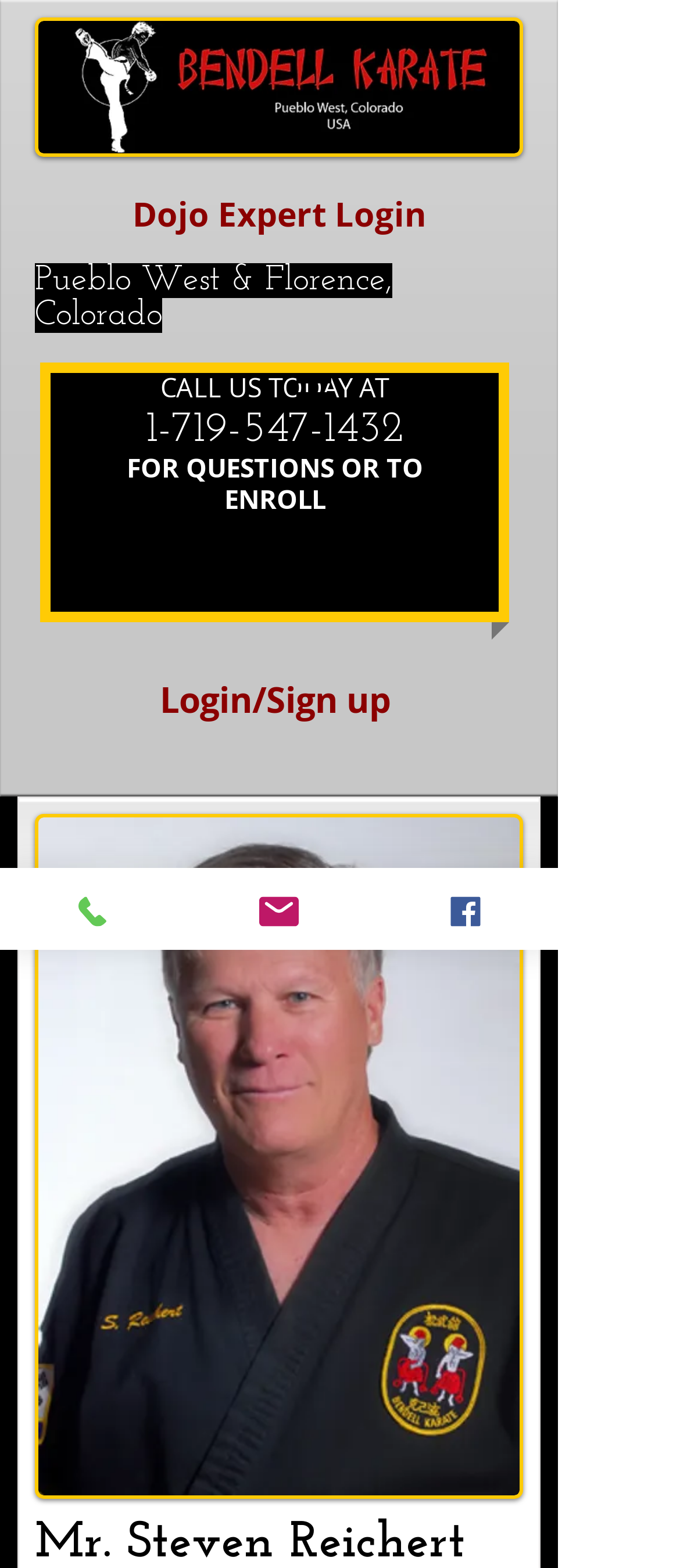Give a one-word or one-phrase response to the question: 
What is the purpose of the 'Login/Sign up' button?

To login or sign up